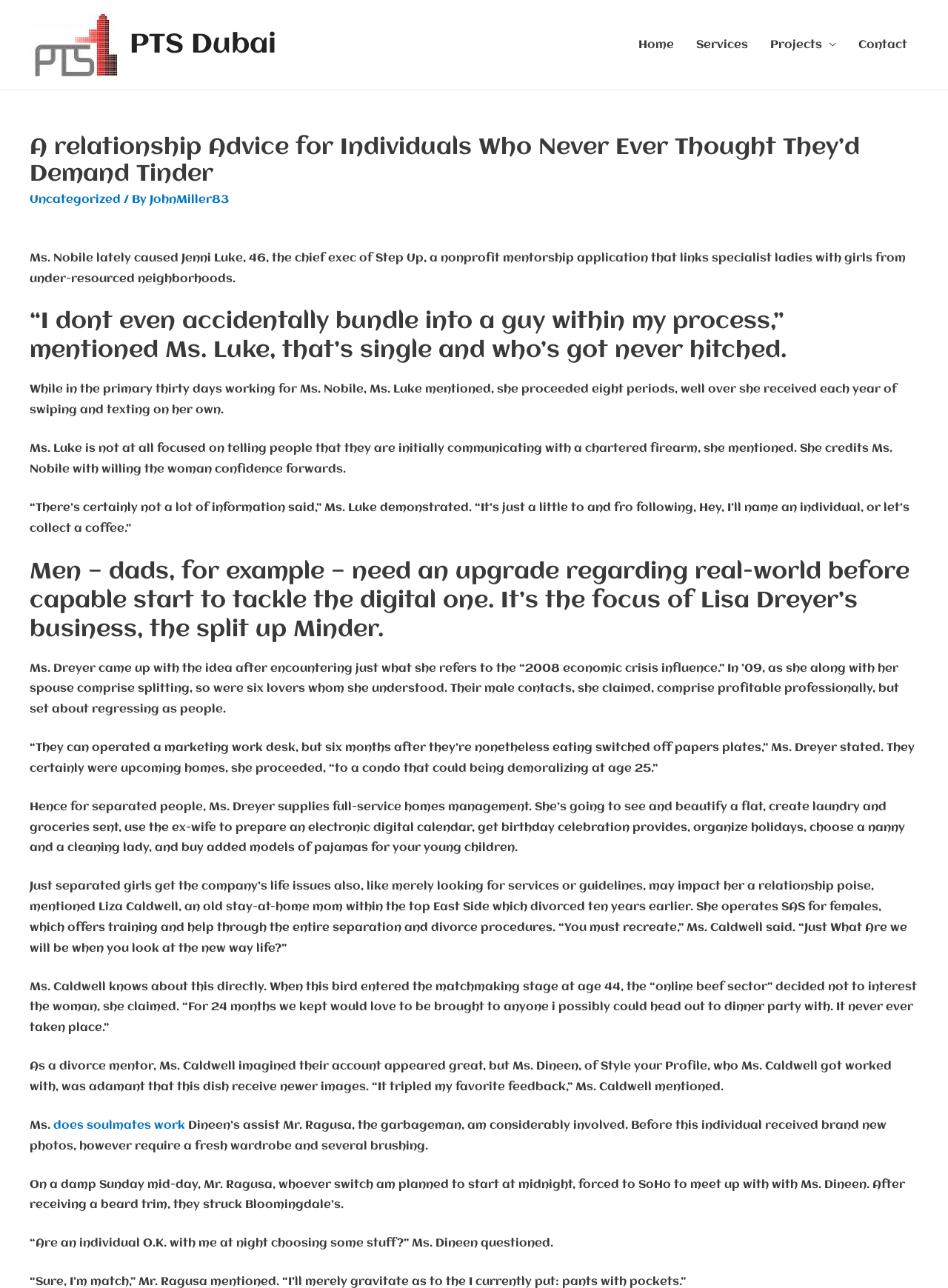Please determine the bounding box coordinates, formatted as (top-left x, top-left y, bottom-right x, bottom-right y), with all values as floating point numbers between 0 and 1. Identify the bounding box of the region described as: alt="PTS Dubai"

[0.031, 0.03, 0.125, 0.04]